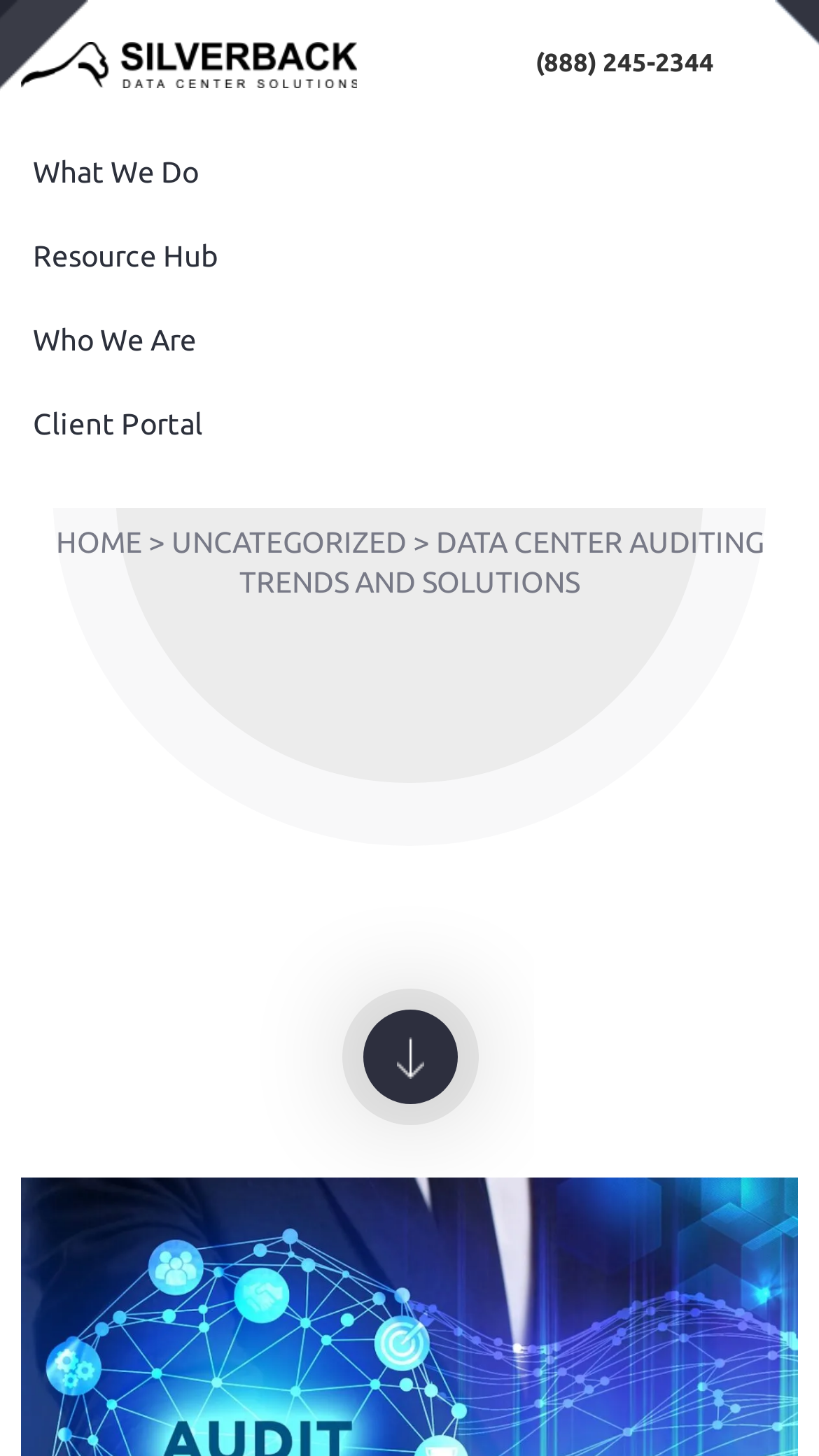What is the principal heading displayed on the webpage?

DATA CENTER AUDITING TRENDS AND SOLUTIONS